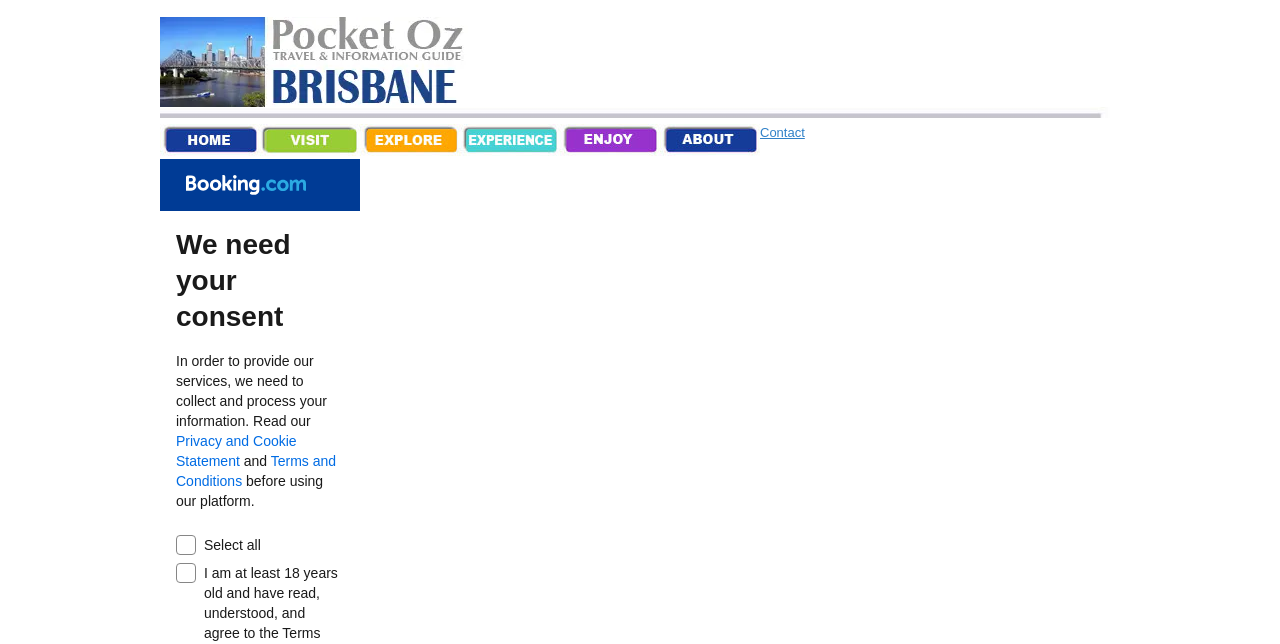Can you identify the bounding box coordinates of the clickable region needed to carry out this instruction: 'View the image'? The coordinates should be four float numbers within the range of 0 to 1, stated as [left, top, right, bottom].

[0.125, 0.026, 0.367, 0.166]